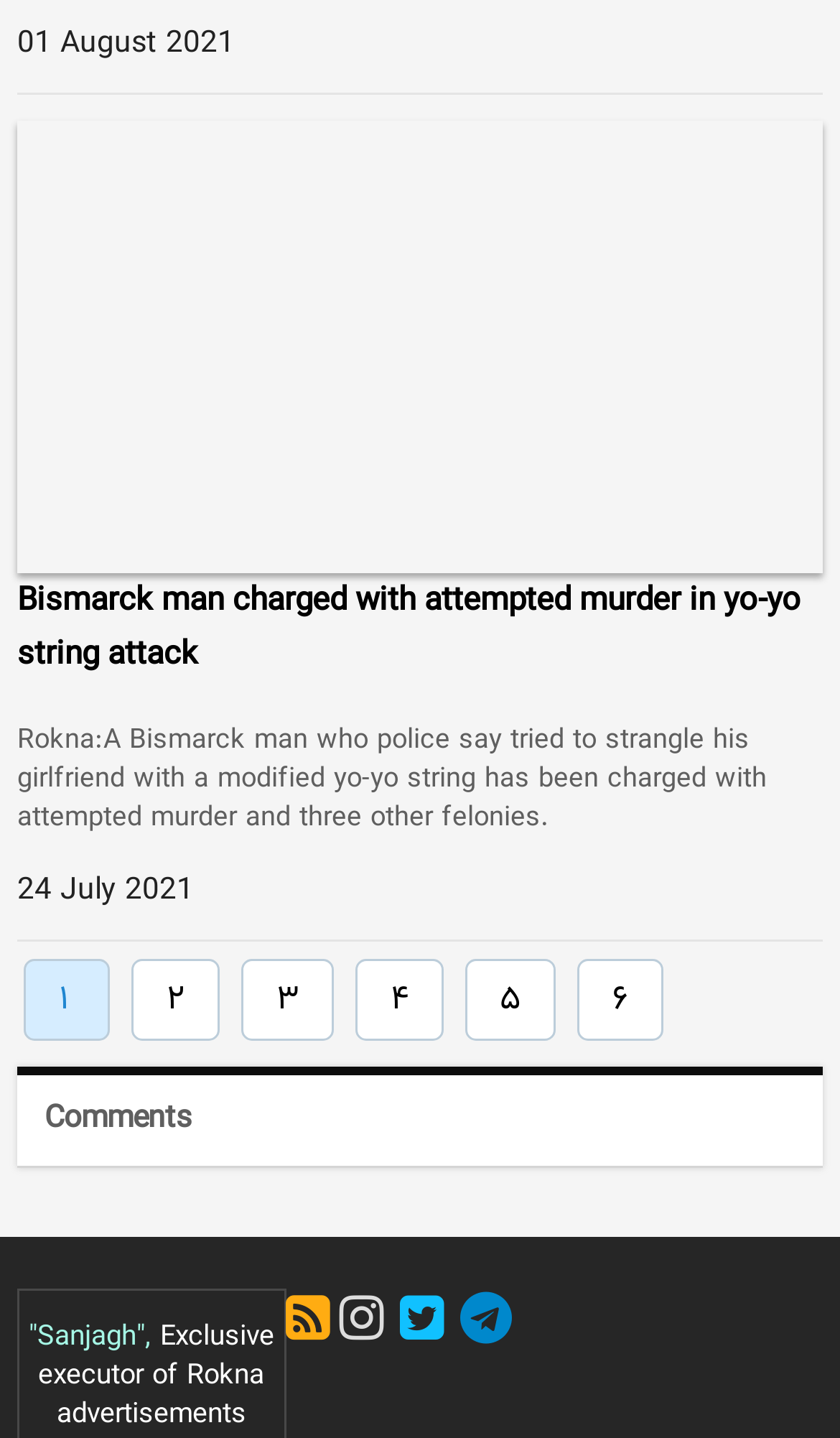What is the date of the first news article?
Answer the question in a detailed and comprehensive manner.

I found the date of the first news article by looking at the StaticText element with the content '01 August 2021' which is a child of the time element with ID 294.